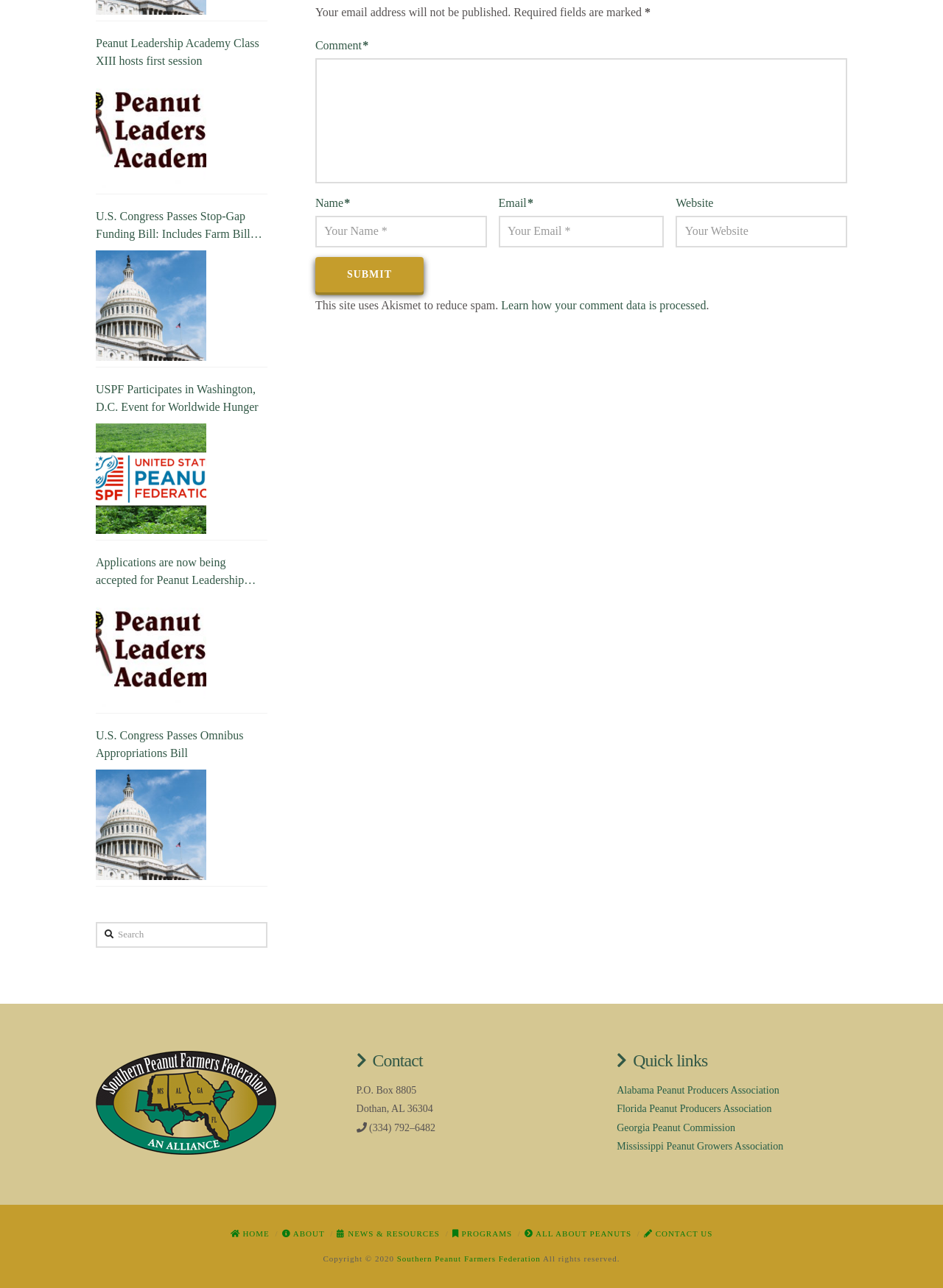Please identify the bounding box coordinates of the element I need to click to follow this instruction: "Enter your comment".

[0.334, 0.045, 0.898, 0.142]